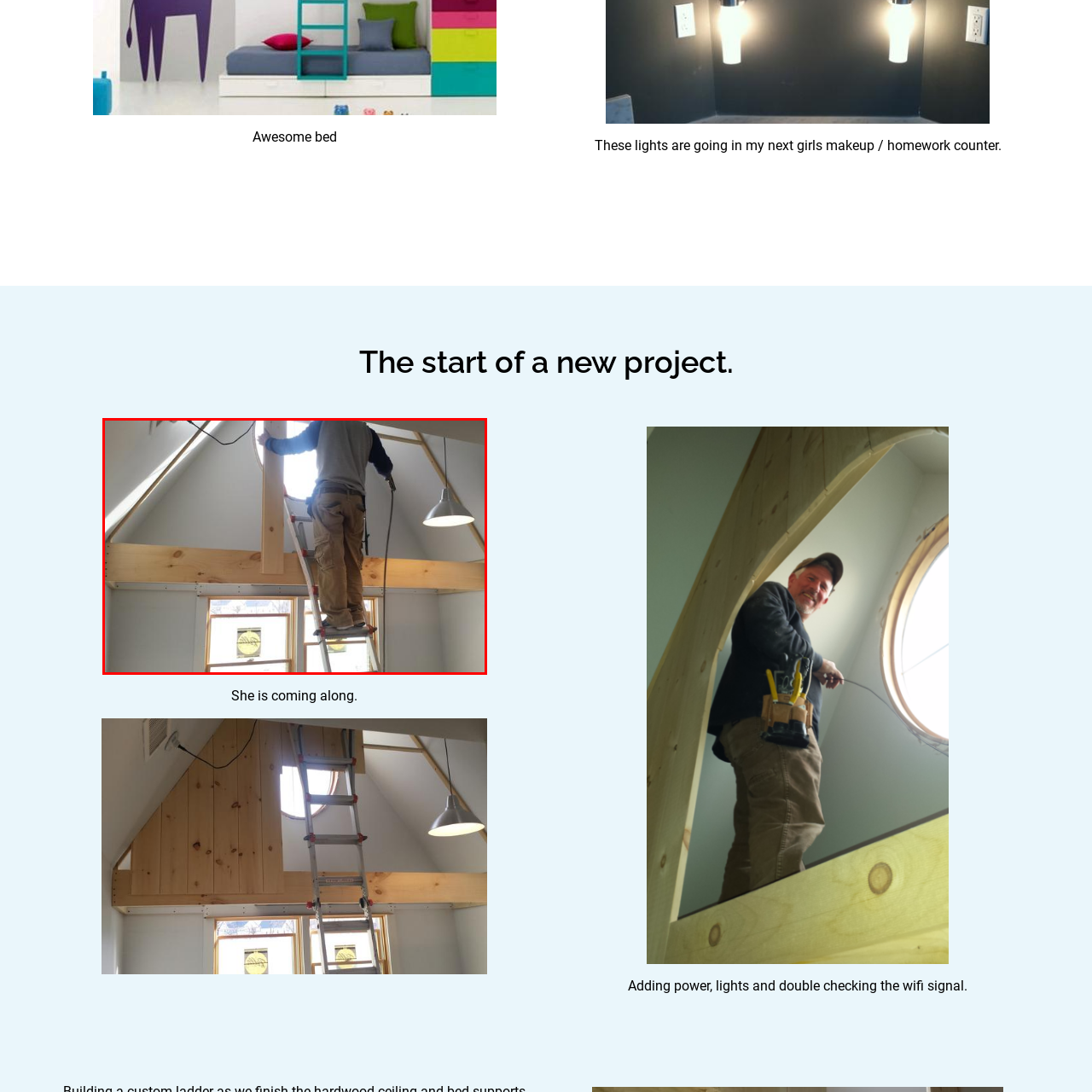What type of light is hanging nearby?
Examine the content inside the red bounding box in the image and provide a thorough answer to the question based on that visual information.

A modern pendant light hangs nearby, adding a contemporary touch to the setting, which suggests that the room is being renovated with a focus on aesthetics.